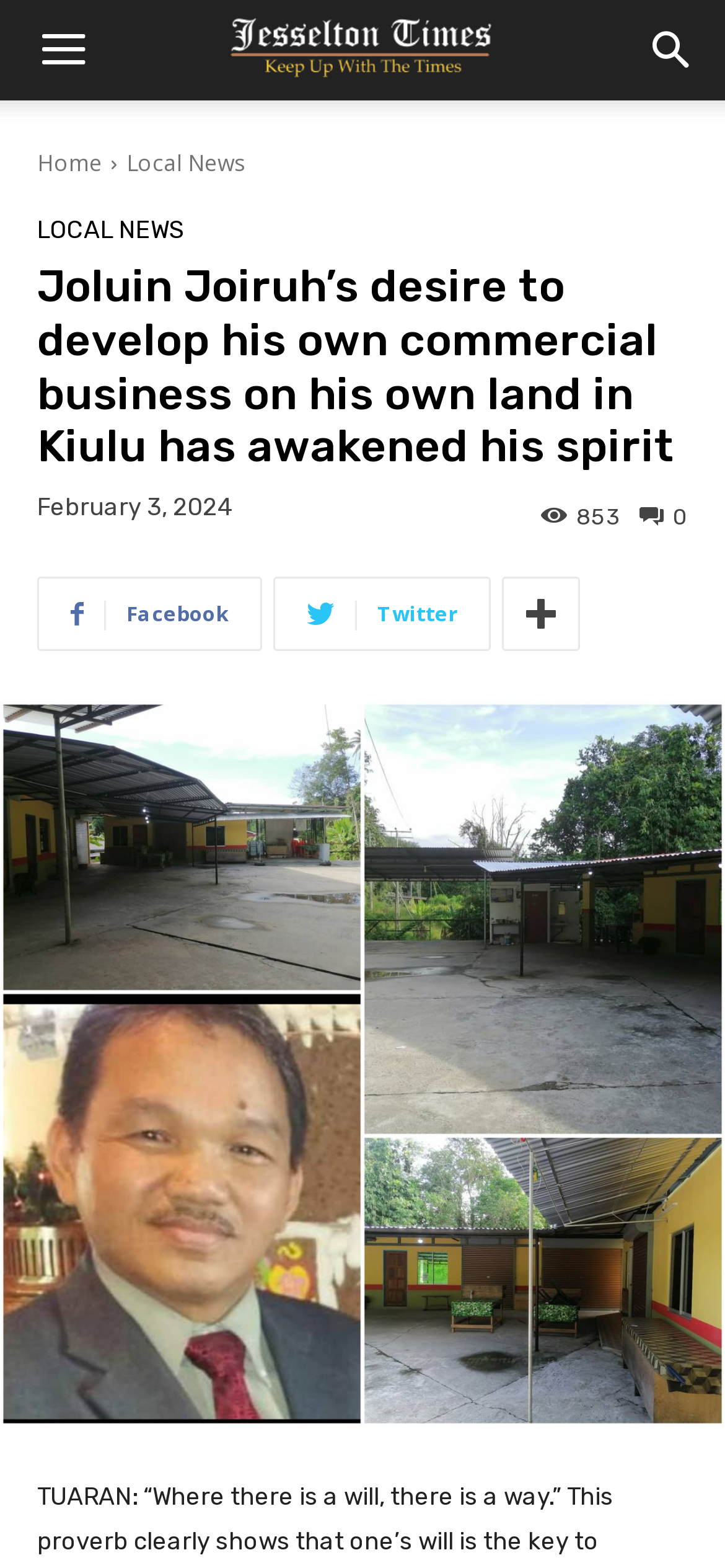Kindly provide the bounding box coordinates of the section you need to click on to fulfill the given instruction: "Toggle navigation".

None